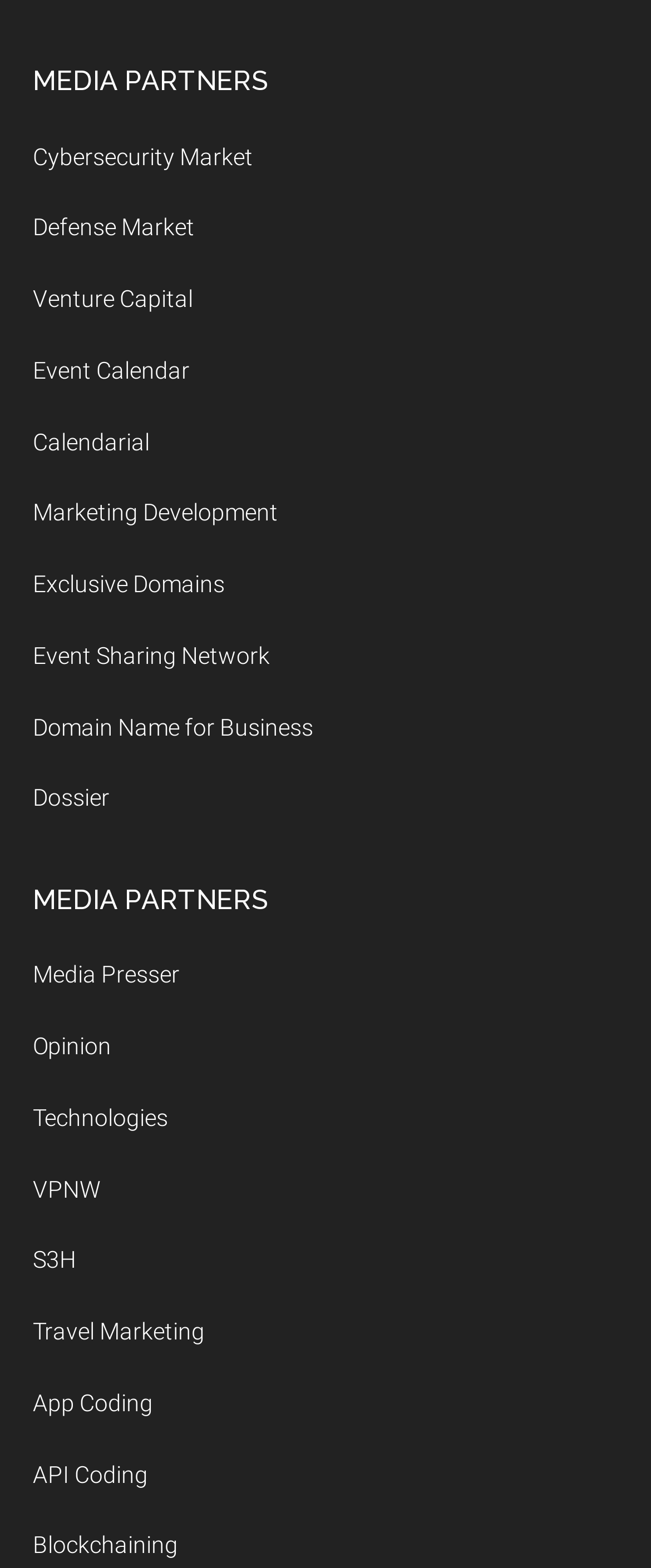Respond to the question below with a single word or phrase:
How many headings are on the webpage?

2